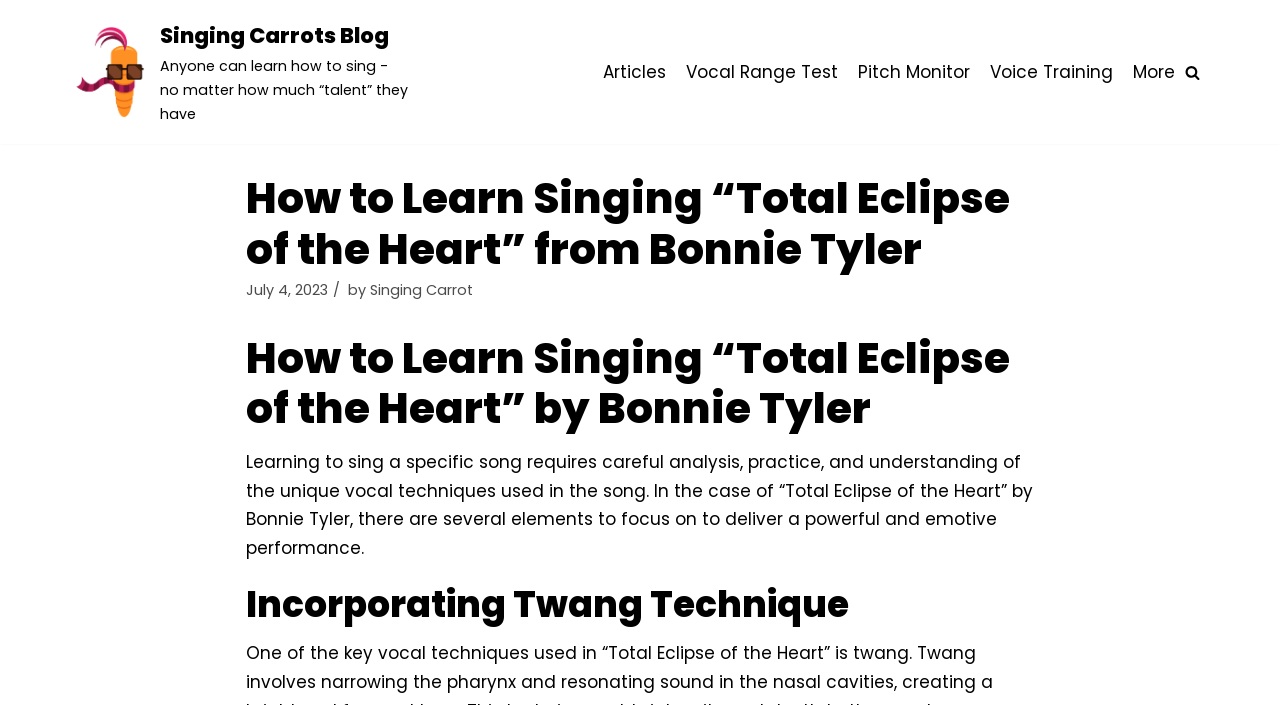Respond to the question below with a single word or phrase: What vocal technique is mentioned in the article?

Twang technique